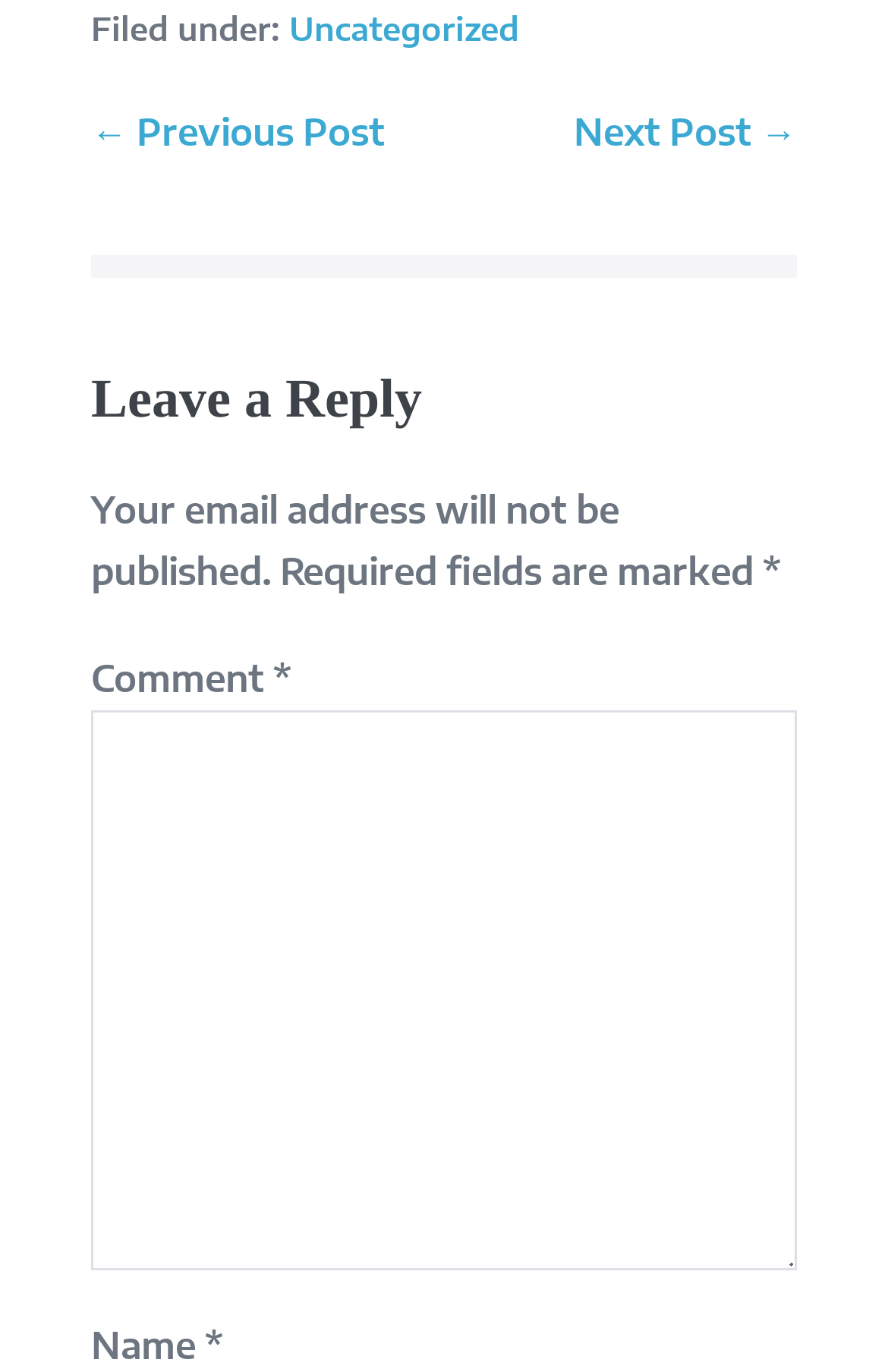Please look at the image and answer the question with a detailed explanation: What is the purpose of the 'Next Post →' link?

The 'Next Post →' link is a navigation element that allows users to move to the next post or article, suggesting that the webpage is part of a series or a blog.